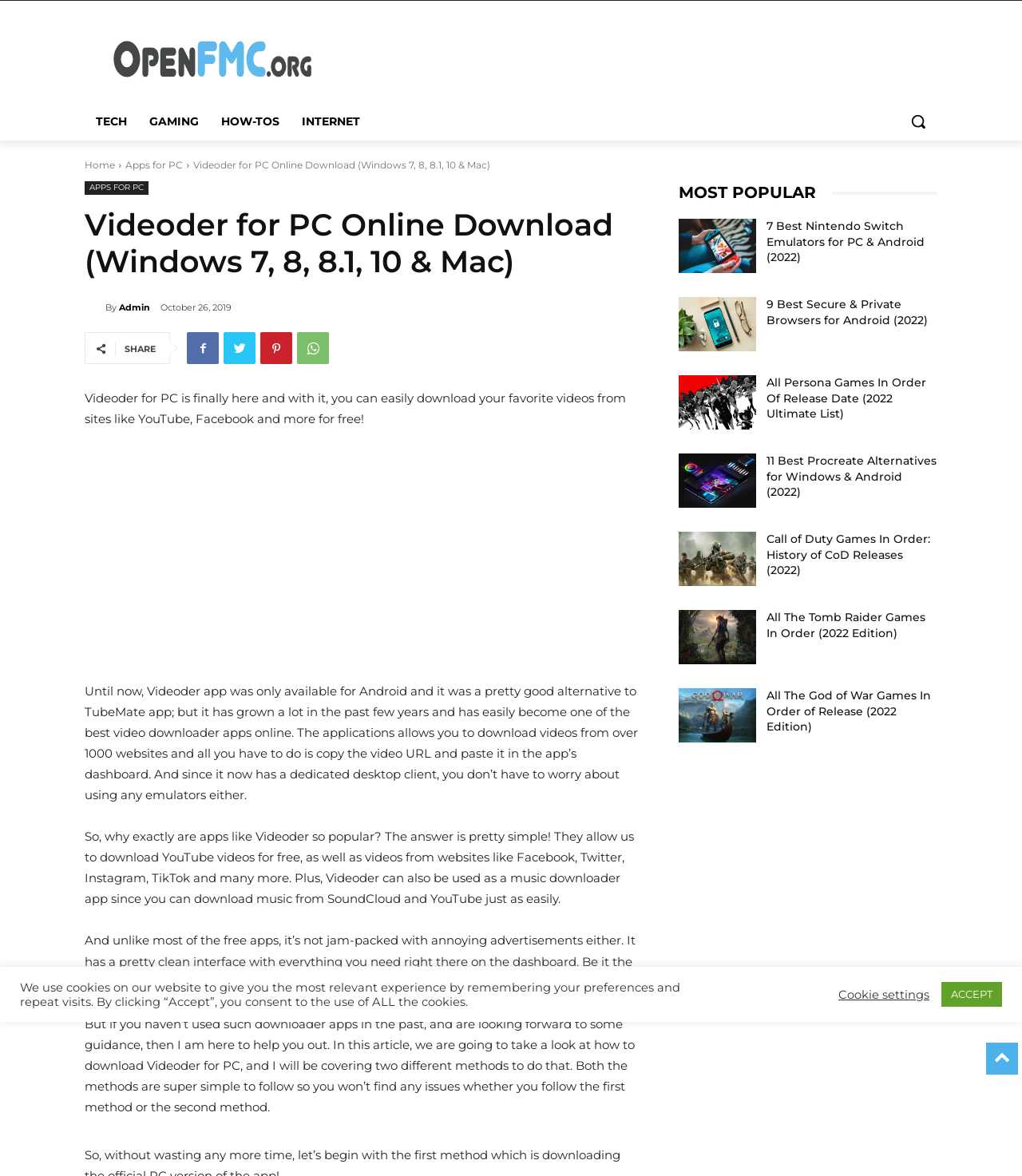Identify the bounding box coordinates for the UI element described as follows: "Cookie settings". Ensure the coordinates are four float numbers between 0 and 1, formatted as [left, top, right, bottom].

[0.82, 0.839, 0.909, 0.852]